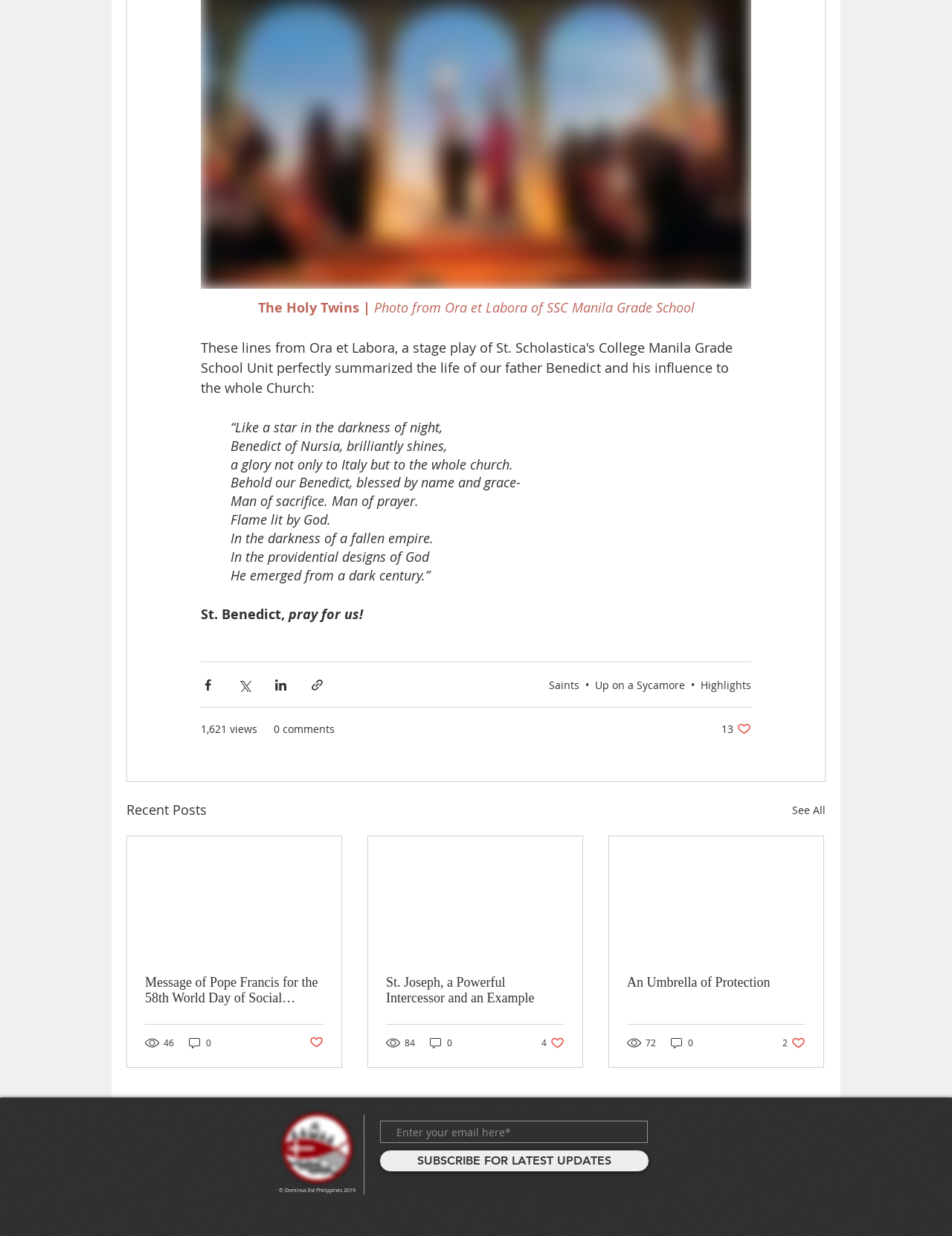Identify the bounding box coordinates for the UI element described by the following text: "72". Provide the coordinates as four float numbers between 0 and 1, in the format [left, top, right, bottom].

[0.659, 0.838, 0.691, 0.849]